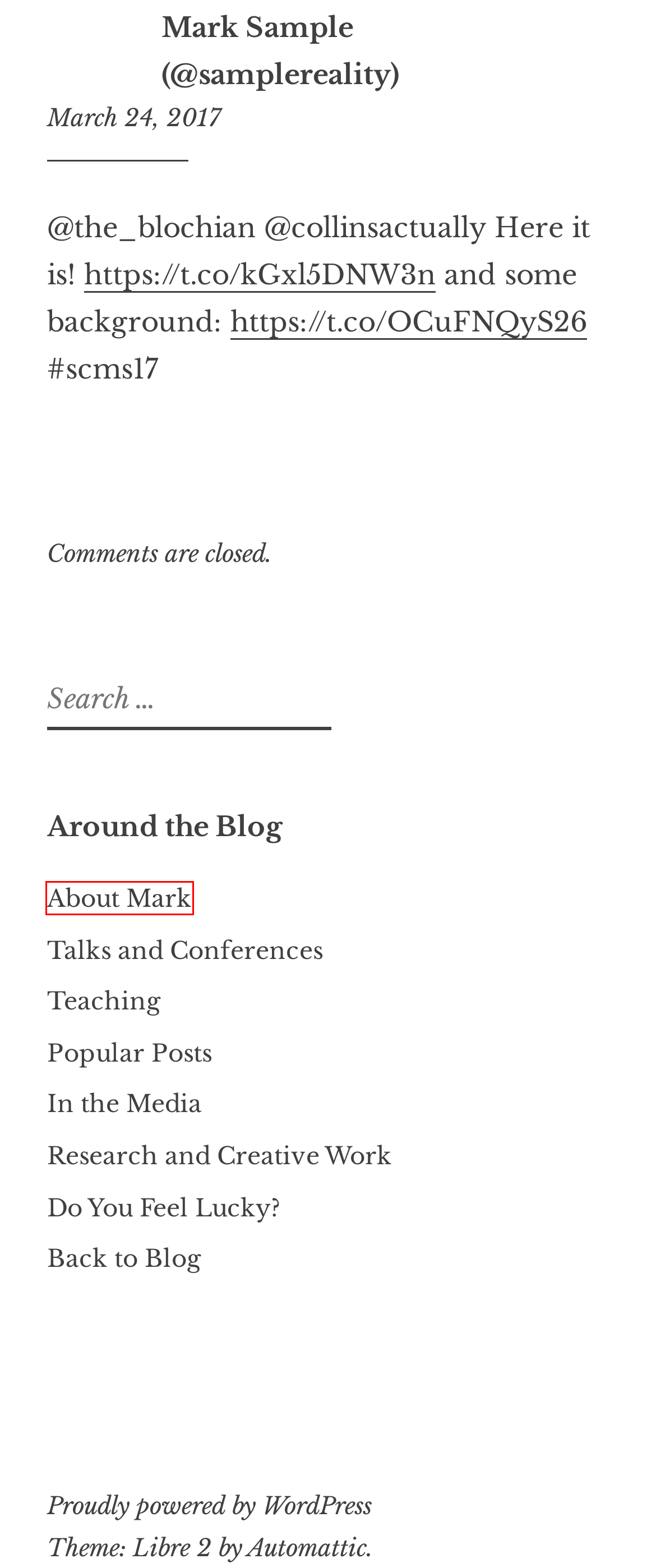You are provided with a screenshot of a webpage that has a red bounding box highlighting a UI element. Choose the most accurate webpage description that matches the new webpage after clicking the highlighted element. Here are your choices:
A. Teaching – @samplereality
B. In the Media – @samplereality
C. Talks and Conferences – @samplereality
D. Blog – @samplereality
E. About Mark – @samplereality
F. Popular Posts – @samplereality
G. Blog Tool, Publishing Platform, and CMS – WordPress.org
H. Research and Creative Work – @samplereality

E